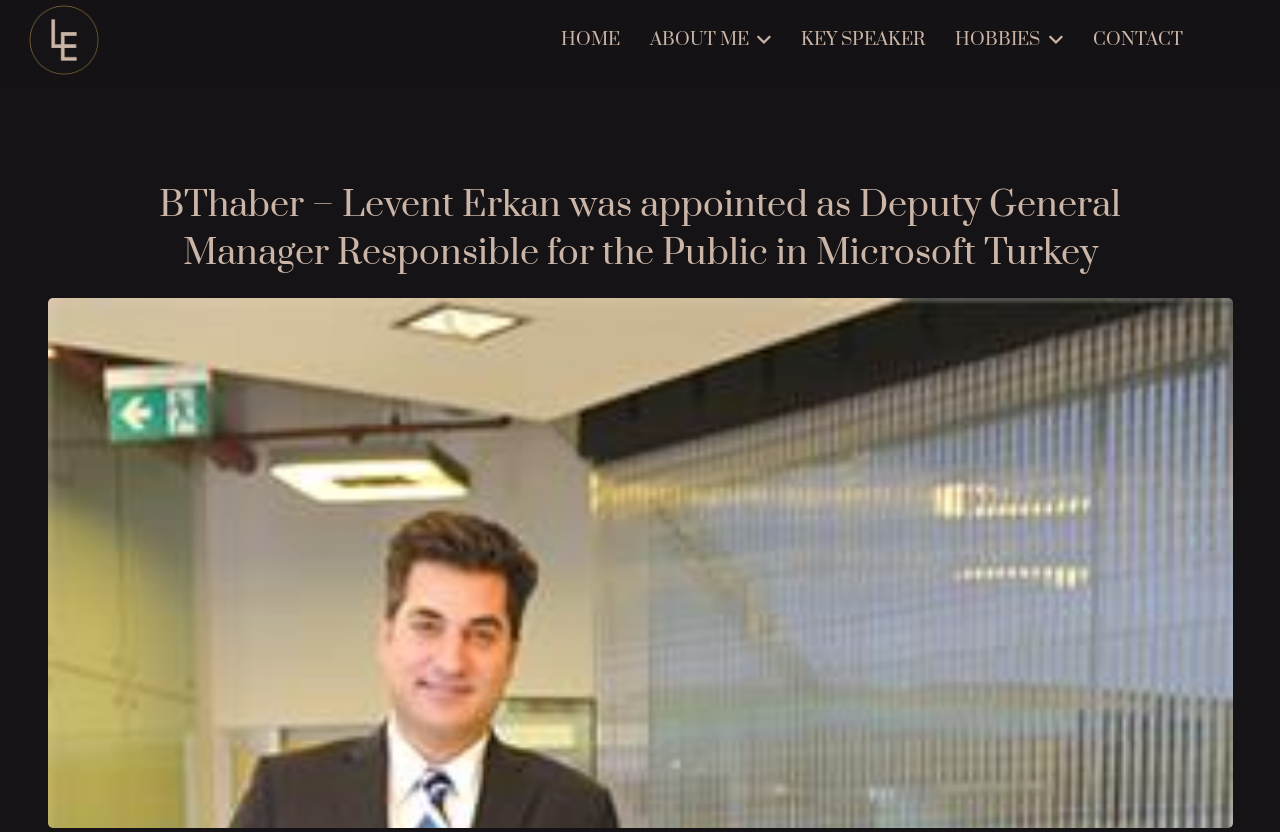Give a one-word or phrase response to the following question: How many navigation links are present at the top of the webpage?

5